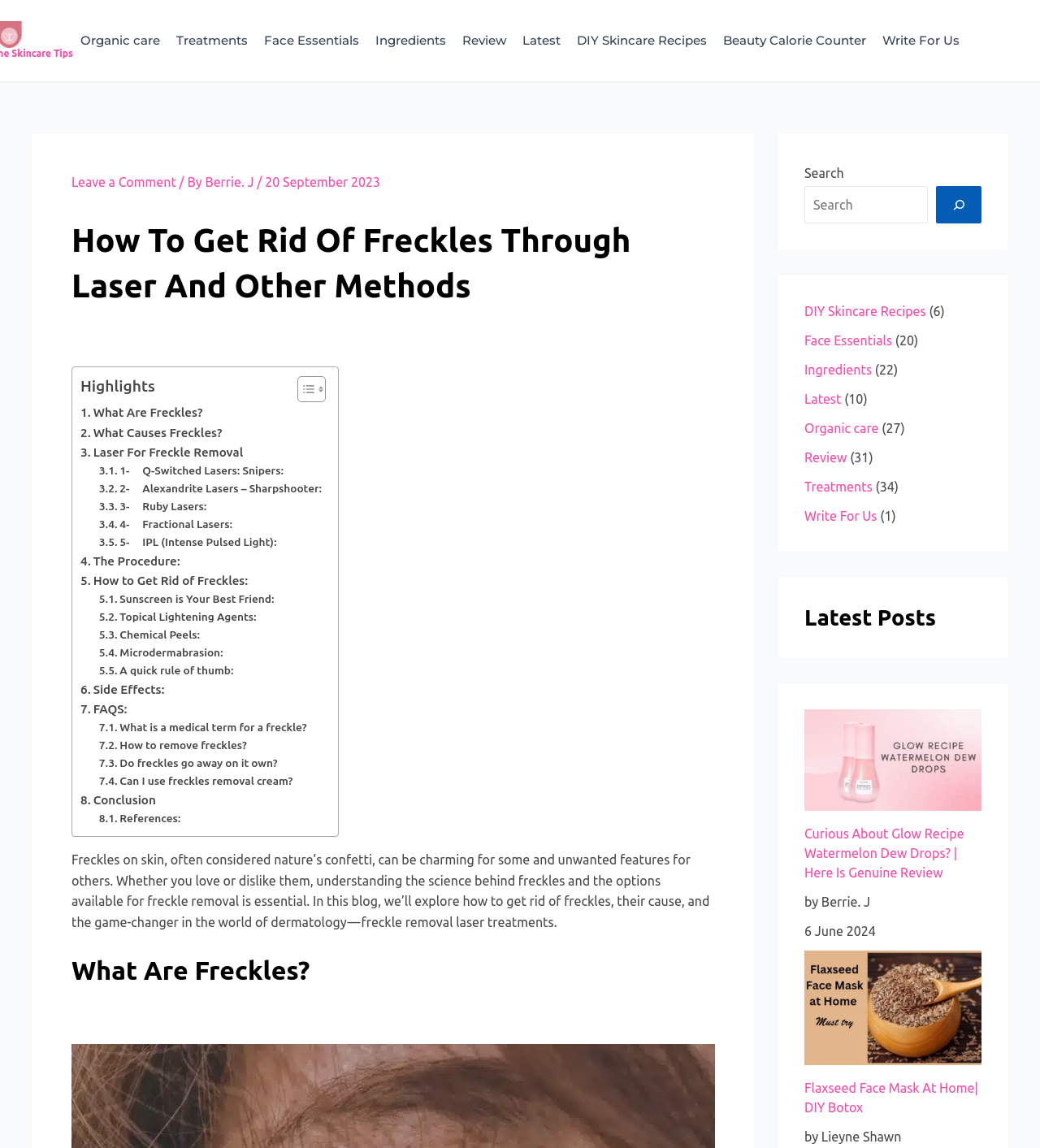Locate the bounding box coordinates of the element's region that should be clicked to carry out the following instruction: "Learn more about 'DIY Skincare Recipes'". The coordinates need to be four float numbers between 0 and 1, i.e., [left, top, right, bottom].

[0.773, 0.265, 0.89, 0.278]